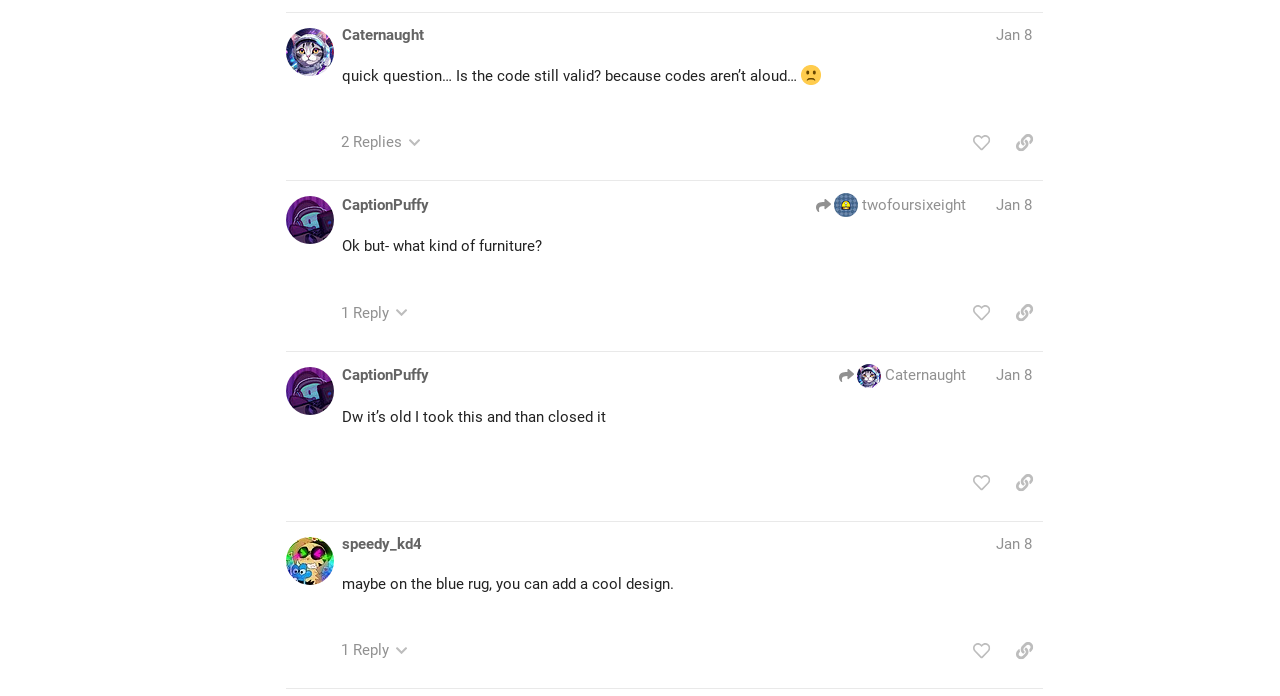Please examine the image and provide a detailed answer to the question: Who posted the third post?

I determined the answer by looking at the heading of the third post, which contains the text 'Caternaught Jan 8'. The link 'Caternaught' is part of this heading, indicating that Caternaught is the poster of this post.